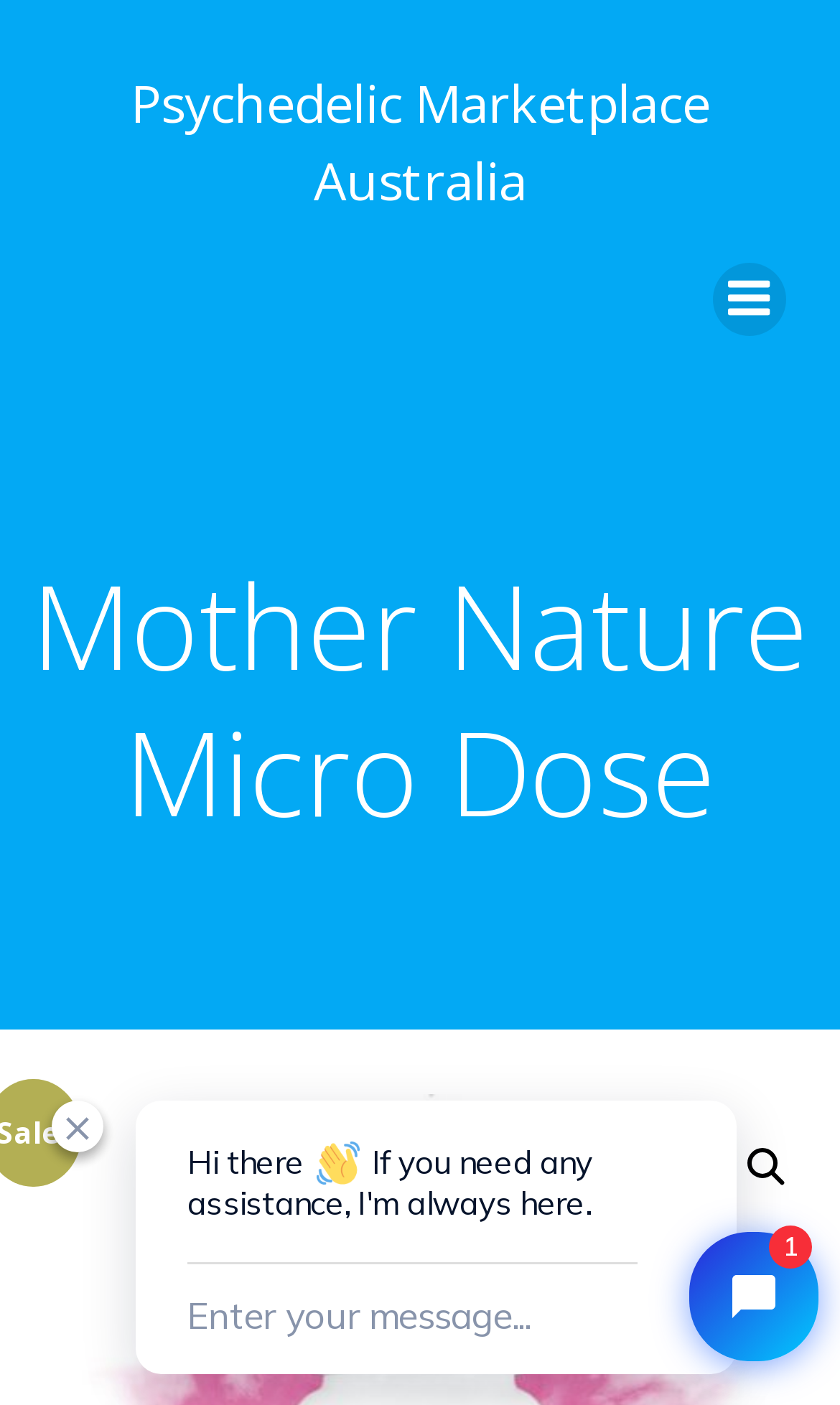Locate the primary heading on the webpage and return its text.

Mother Nature Micro Dose